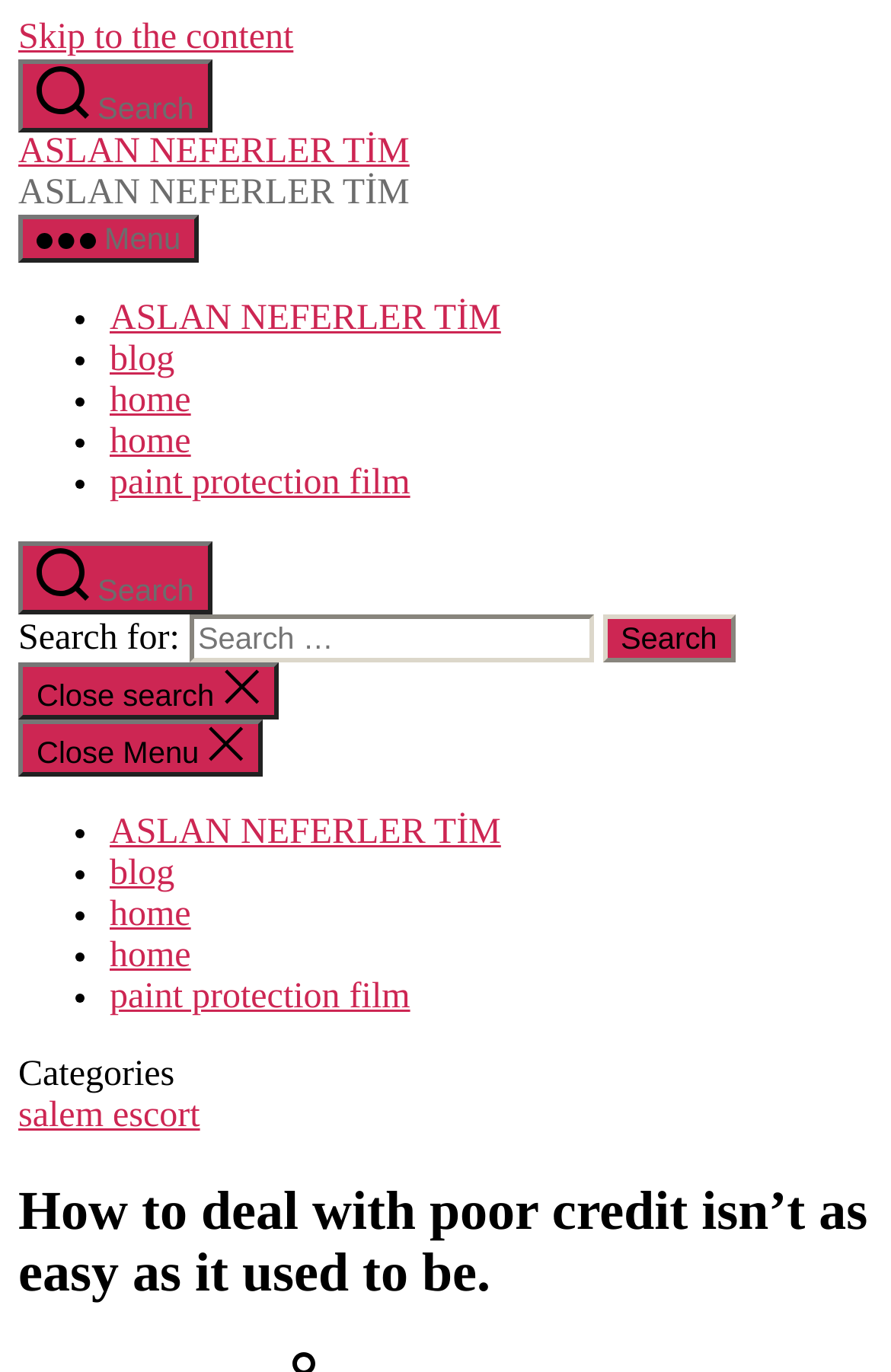Summarize the contents and layout of the webpage in detail.

This webpage appears to be a blog or article page focused on personal finance, specifically dealing with poor credit. At the top left corner, there is a "Skip to the content" link, followed by a search button and a link to the website's main page, "ASLAN NEFERLER TİM". 

Below these elements, there is a horizontal navigation menu with several links, including "ASLAN NEFERLER TİM", "blog", "home", and "paint protection film". Each link is preceded by a bullet point. 

On the right side of the navigation menu, there is another search button and a search box with a placeholder text "Search for:". The search box is accompanied by a "Search" button and a "Close search" button.

Further down, there is a "Close Menu" button, which suggests that the navigation menu can be toggled on and off. Below this button, there is a mobile navigation menu with the same links as the horizontal navigation menu.

The main content of the page starts with a heading that reads "How to deal with poor credit isn’t as easy as it used to be." This heading is followed by a section with a title "Categories" and a link to "salem escort". The rest of the page likely contains the article or blog post content, but the details are not provided in the accessibility tree.